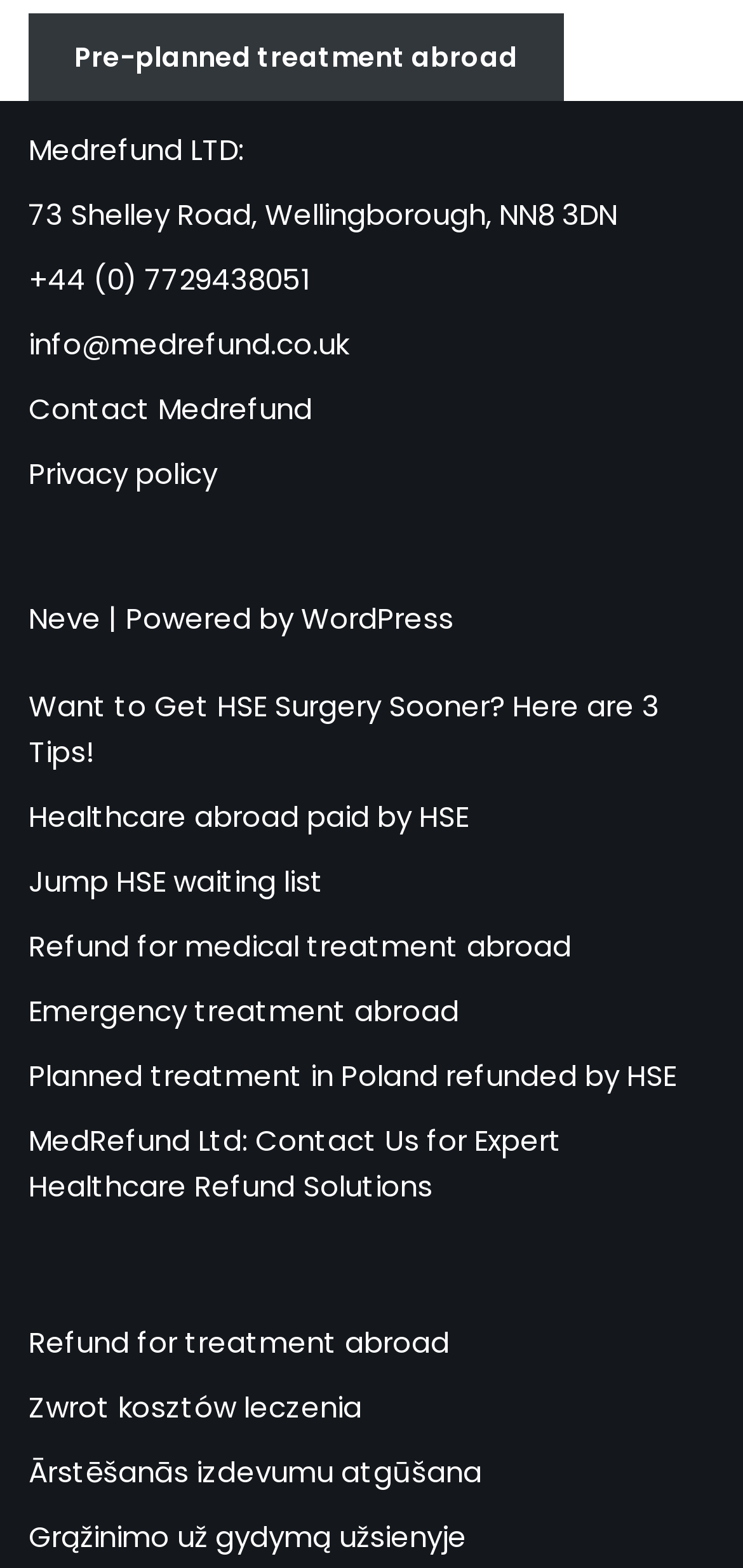Provide a single word or phrase answer to the question: 
How many links are there on the webpage?

15